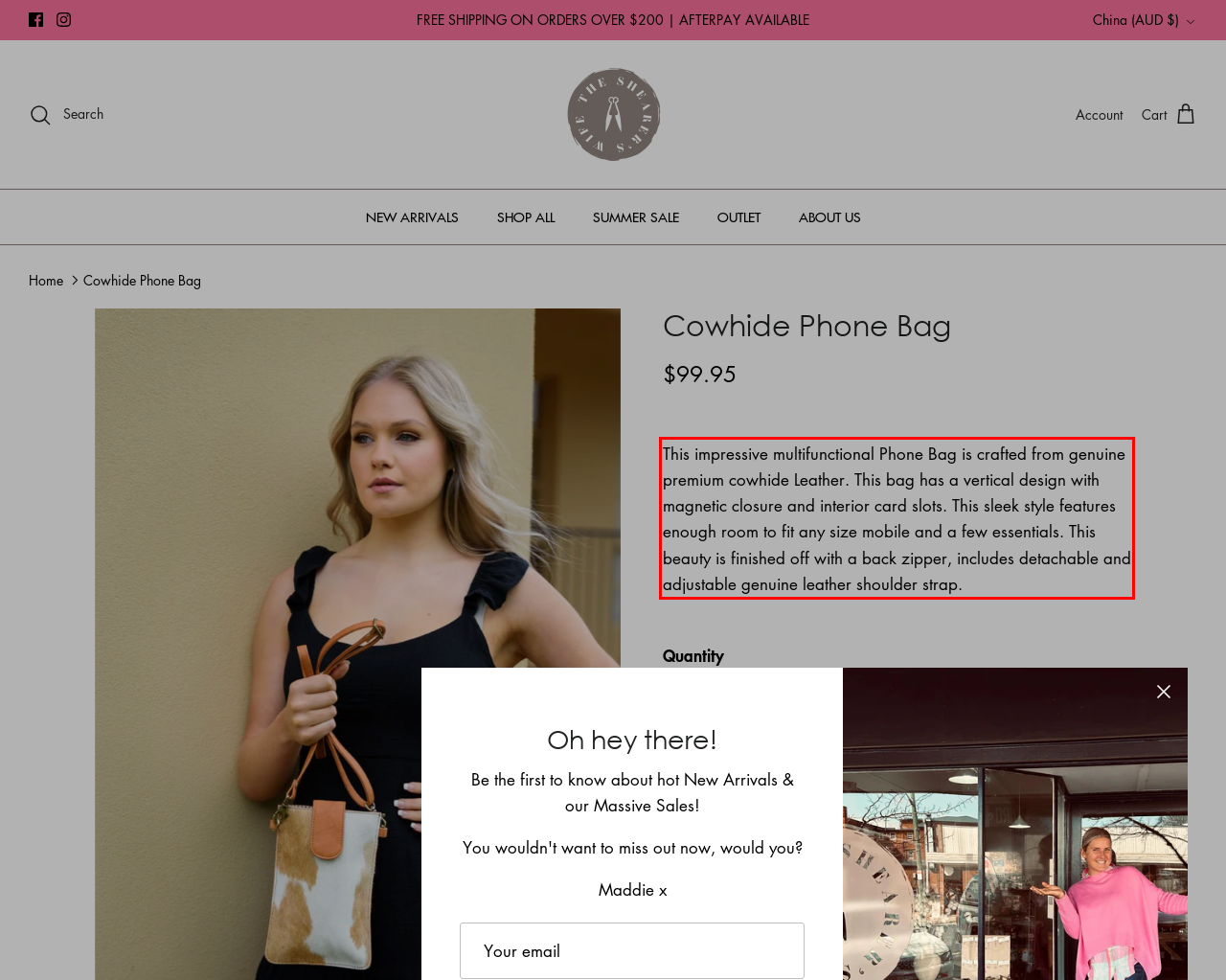Analyze the red bounding box in the provided webpage screenshot and generate the text content contained within.

This impressive multifunctional Phone Bag is crafted from genuine premium cowhide Leather. This bag has a vertical design with magnetic closure and interior card slots. This sleek style features enough room to fit any size mobile and a few essentials. This beauty is finished off with a back zipper, includes detachable and adjustable genuine leather shoulder strap.